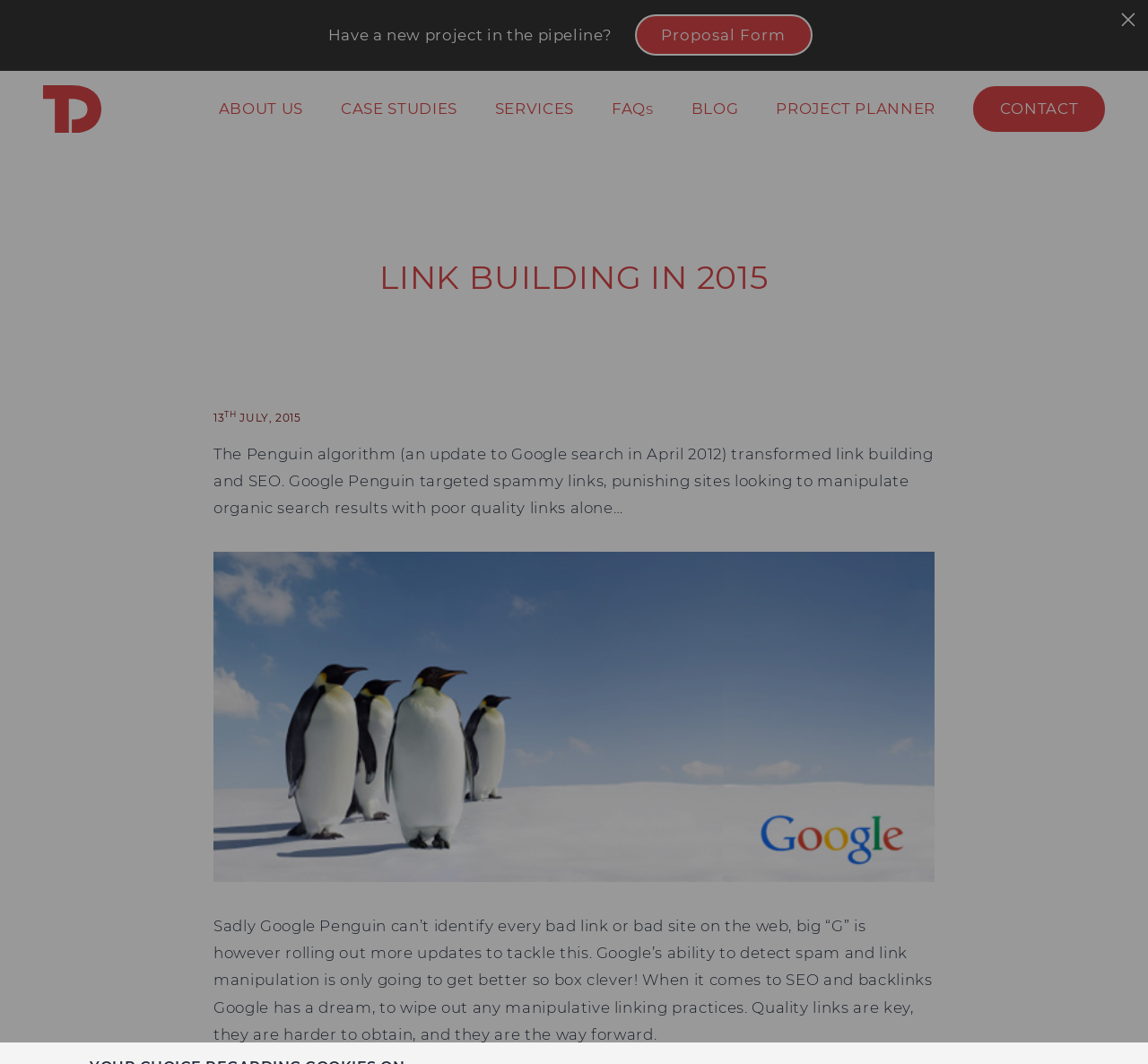What is the date mentioned in the webpage?
Using the image, respond with a single word or phrase.

13th July, 2015